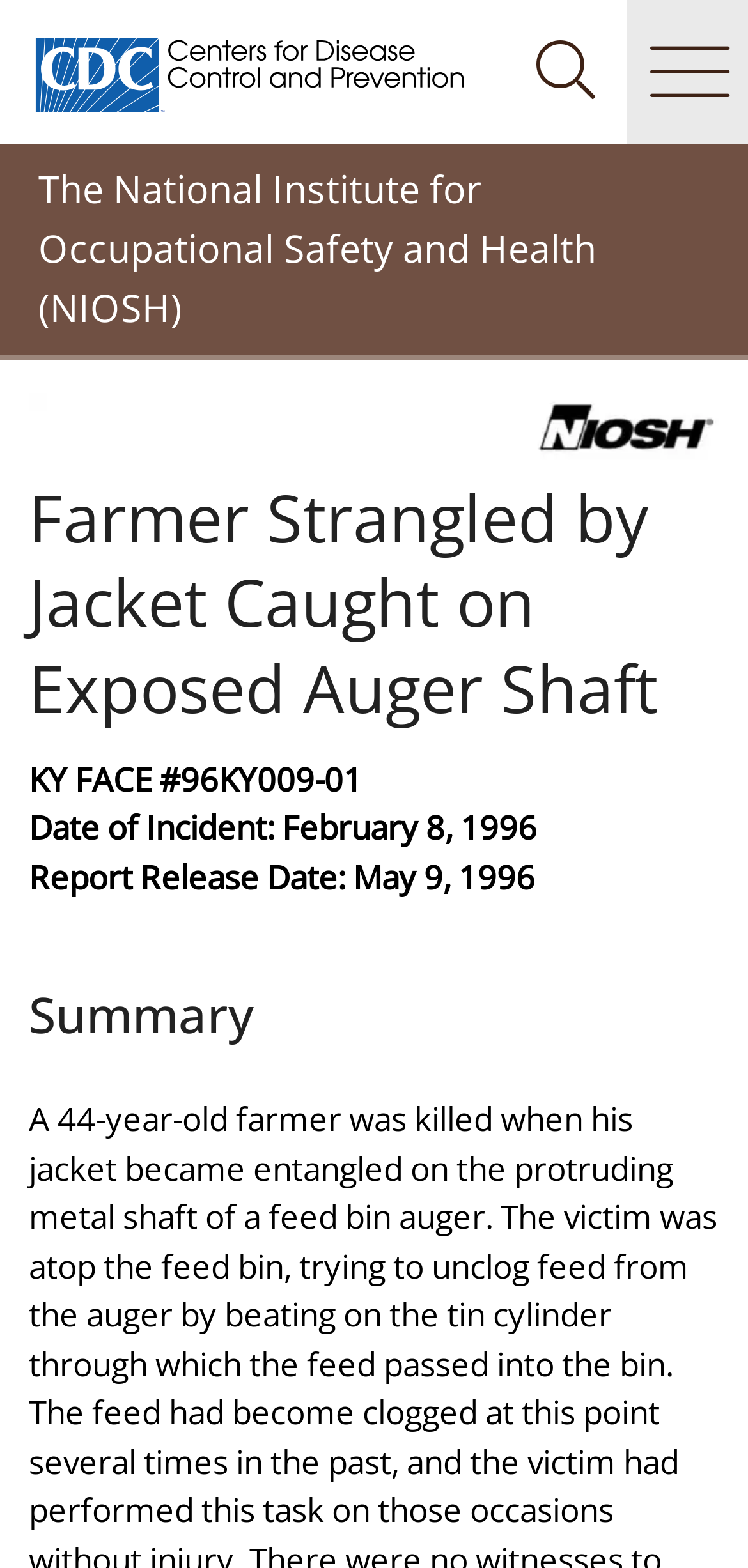What is the date of the incident?
From the image, respond with a single word or phrase.

February 8, 1996